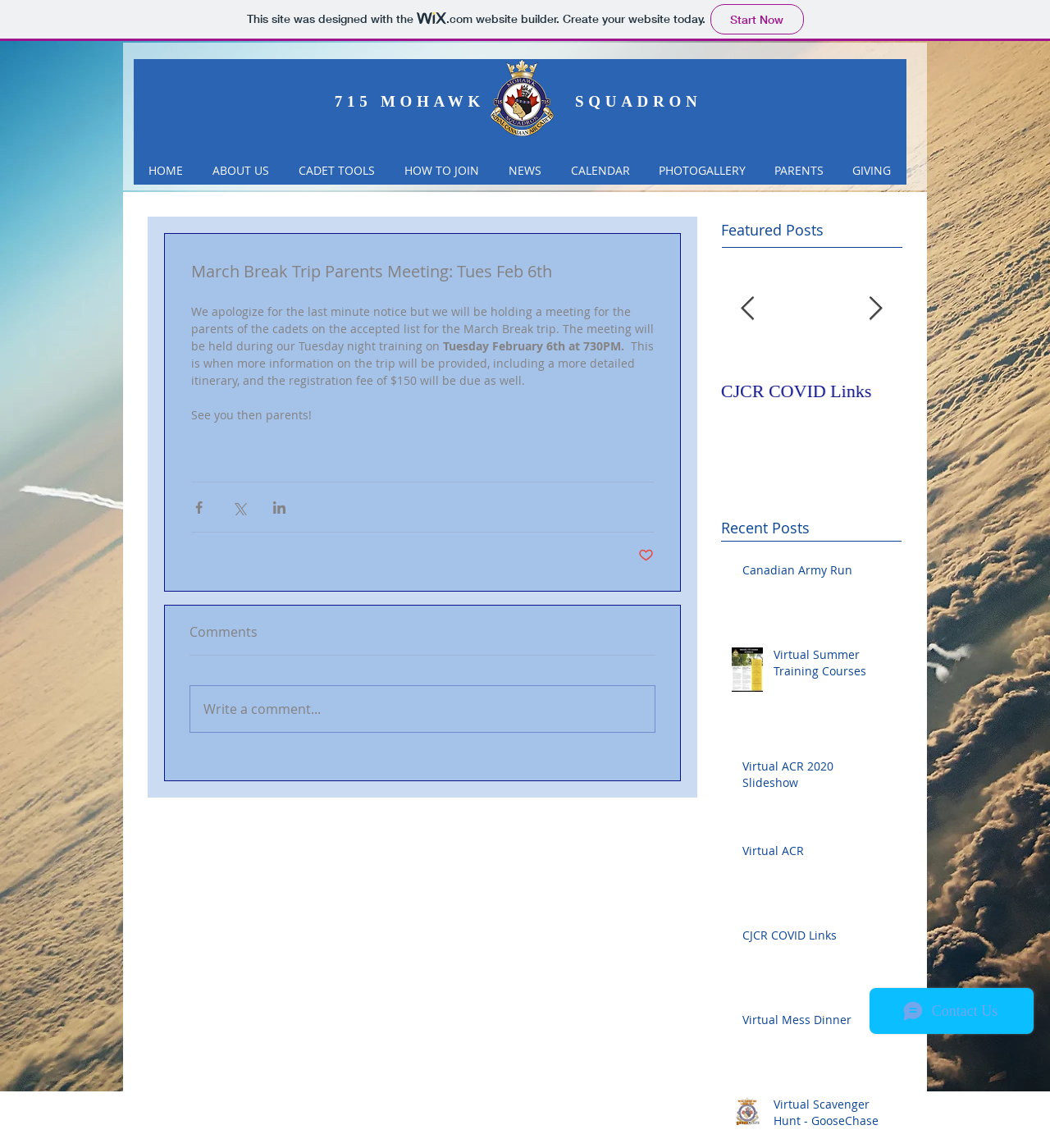Please locate the bounding box coordinates of the element's region that needs to be clicked to follow the instruction: "View the Canadian Army Run post". The bounding box coordinates should be provided as four float numbers between 0 and 1, i.e., [left, top, right, bottom].

[0.343, 0.332, 0.515, 0.35]